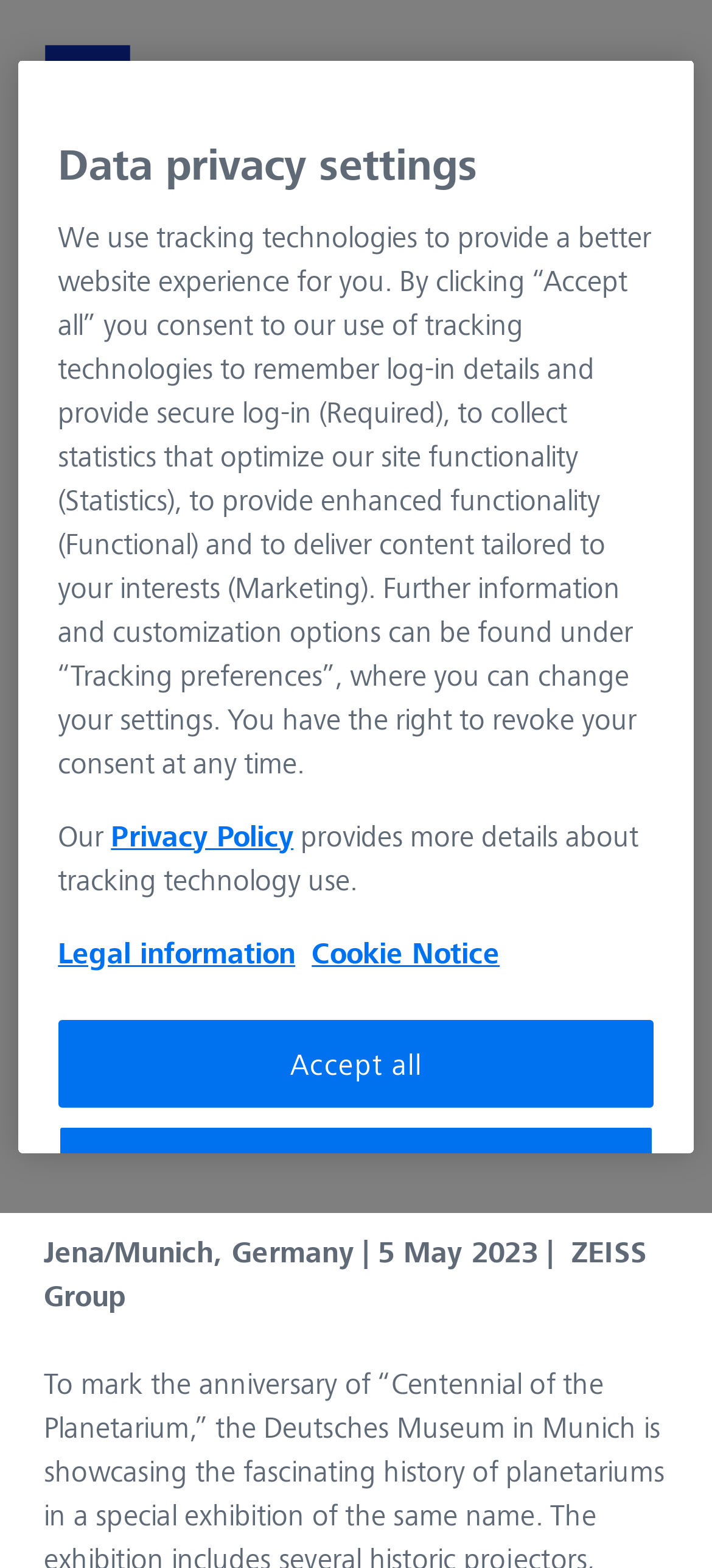Locate the bounding box coordinates of the clickable element to fulfill the following instruction: "go to 'here'". Provide the coordinates as four float numbers between 0 and 1 in the format [left, top, right, bottom].

None